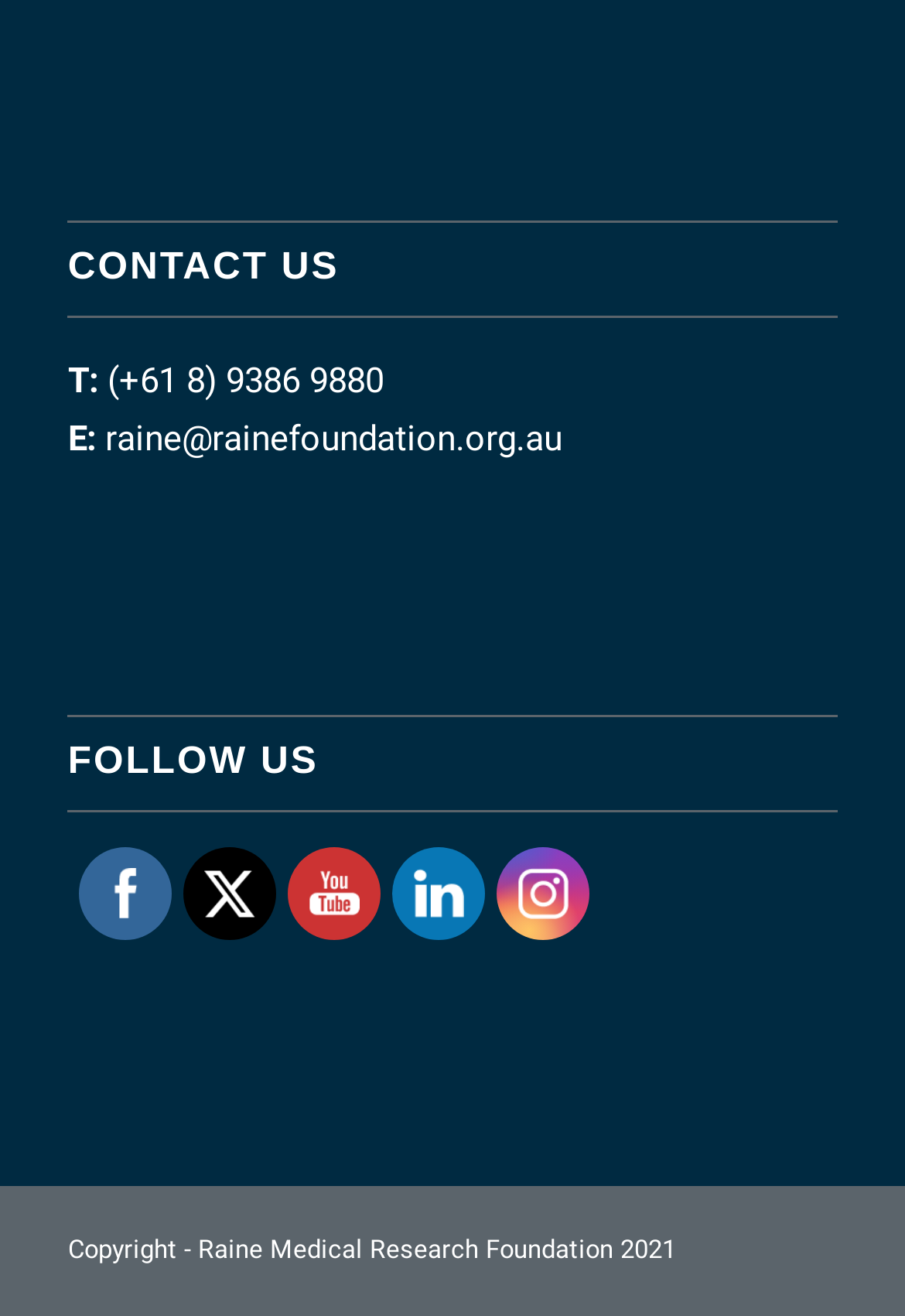Find the bounding box coordinates corresponding to the UI element with the description: "raine@rainefoundation.org.au". The coordinates should be formatted as [left, top, right, bottom], with values as floats between 0 and 1.

[0.116, 0.317, 0.621, 0.349]